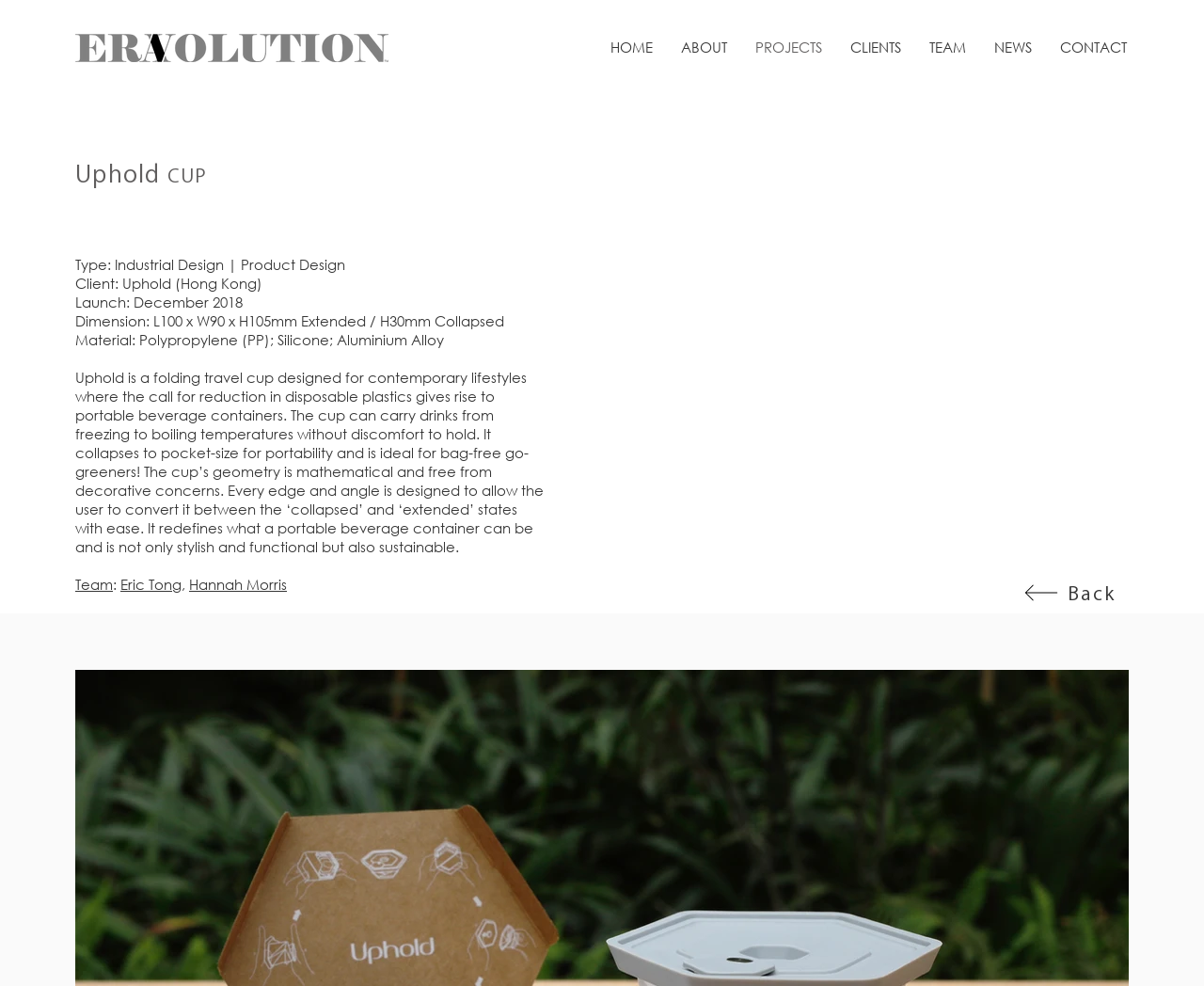Determine the bounding box coordinates of the section I need to click to execute the following instruction: "go to home page". Provide the coordinates as four float numbers between 0 and 1, i.e., [left, top, right, bottom].

[0.495, 0.024, 0.554, 0.072]